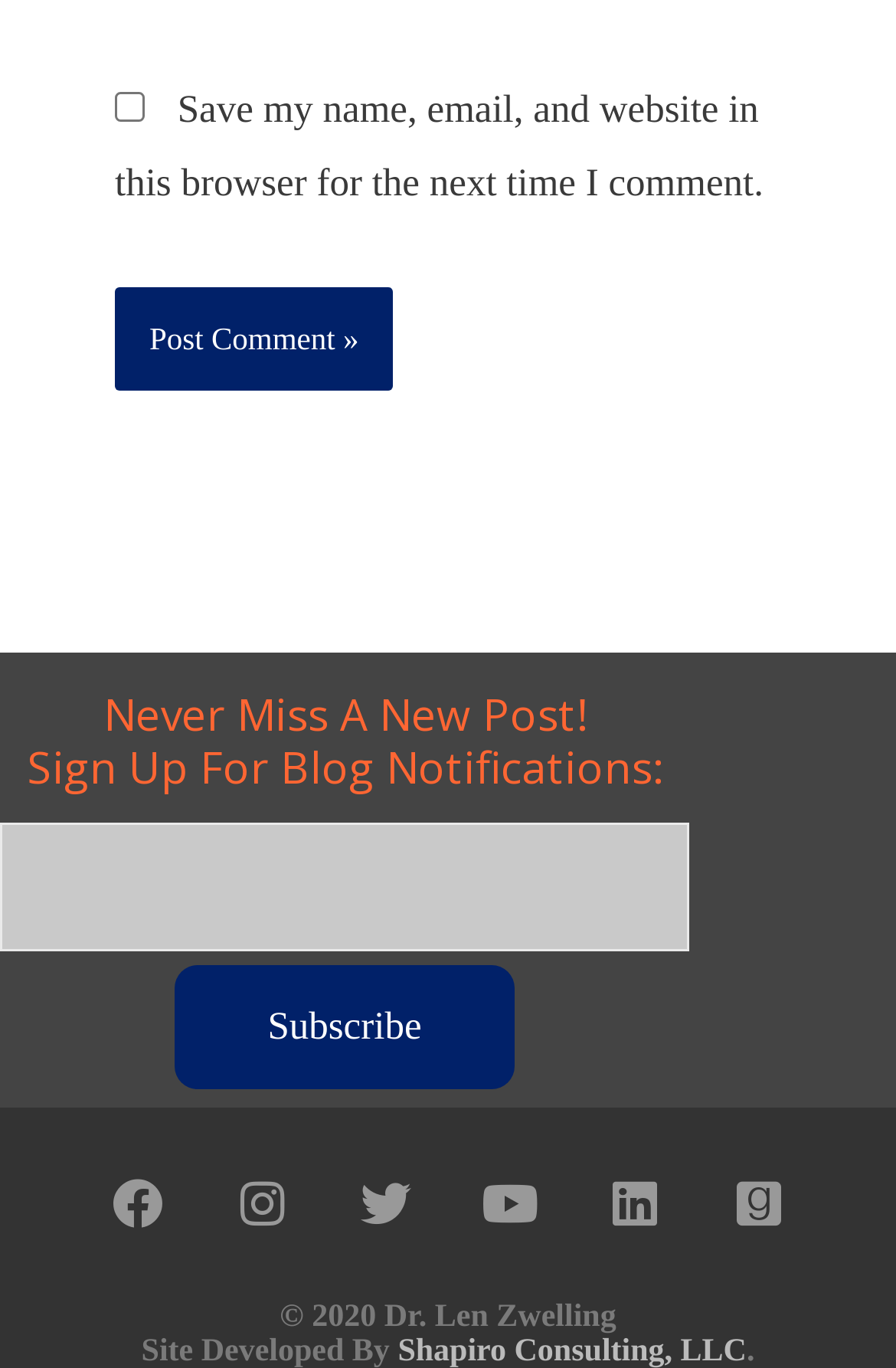Locate the bounding box coordinates of the area to click to fulfill this instruction: "Post a comment". The bounding box should be presented as four float numbers between 0 and 1, in the order [left, top, right, bottom].

[0.128, 0.21, 0.439, 0.286]